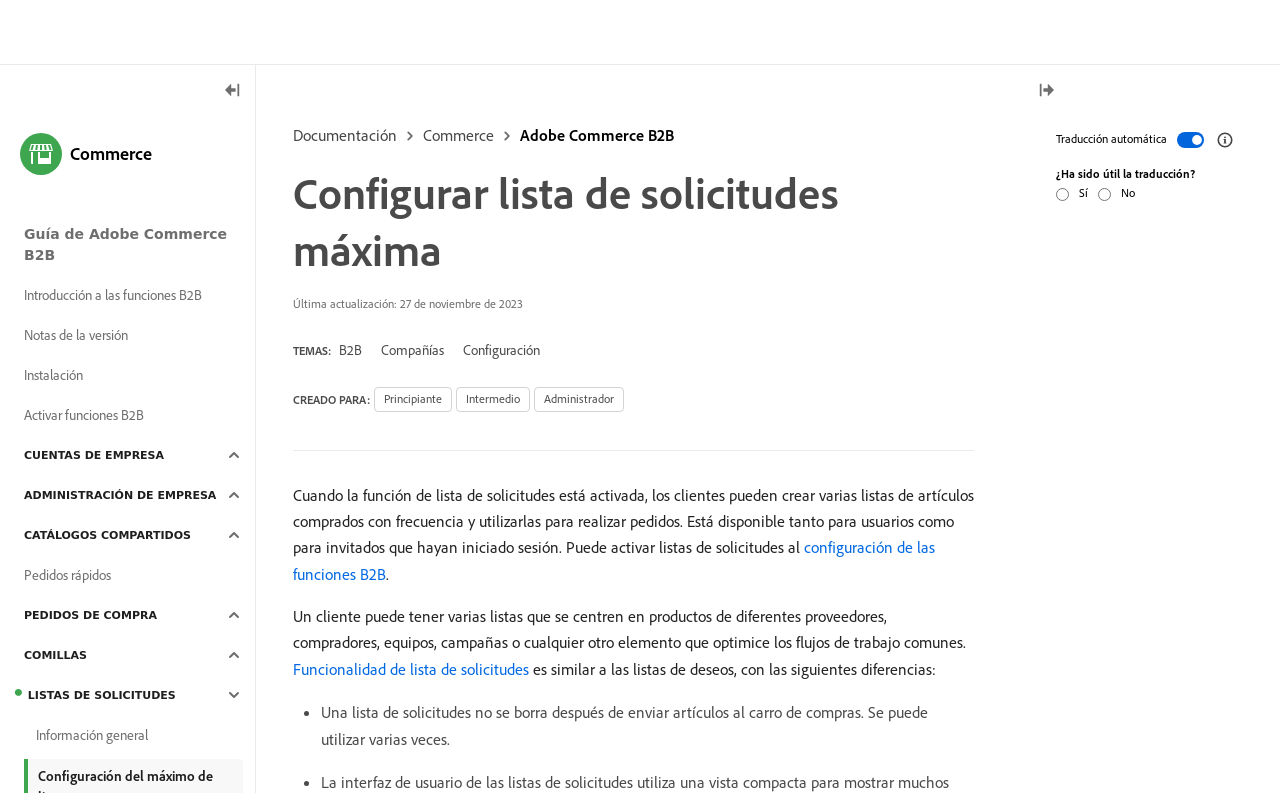Find the bounding box coordinates for the element that must be clicked to complete the instruction: "Click the 'Cambiar región' button". The coordinates should be four float numbers between 0 and 1, indicated as [left, top, right, bottom].

[0.95, 0.011, 0.988, 0.075]